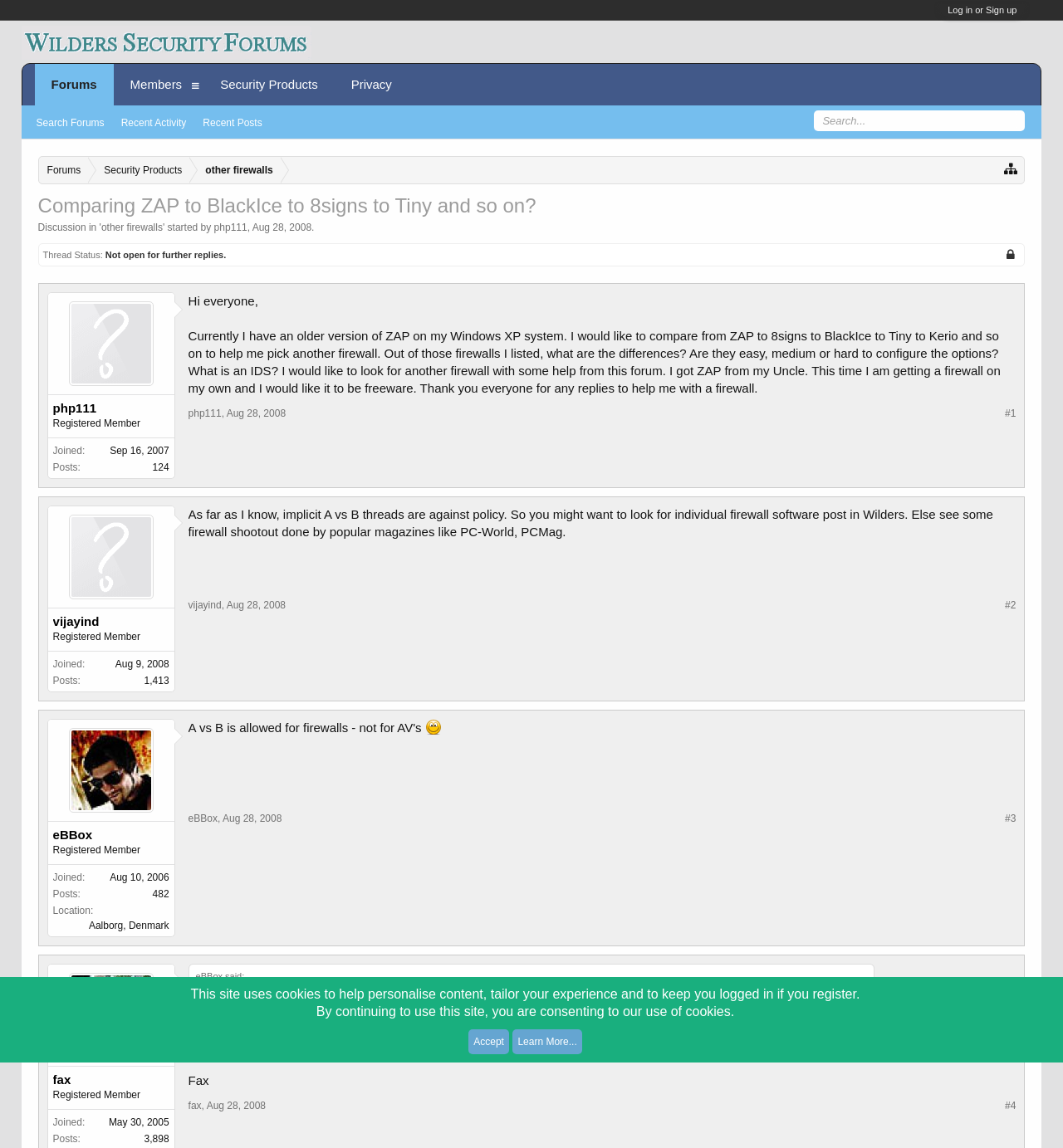Who started the discussion?
Give a one-word or short phrase answer based on the image.

php111